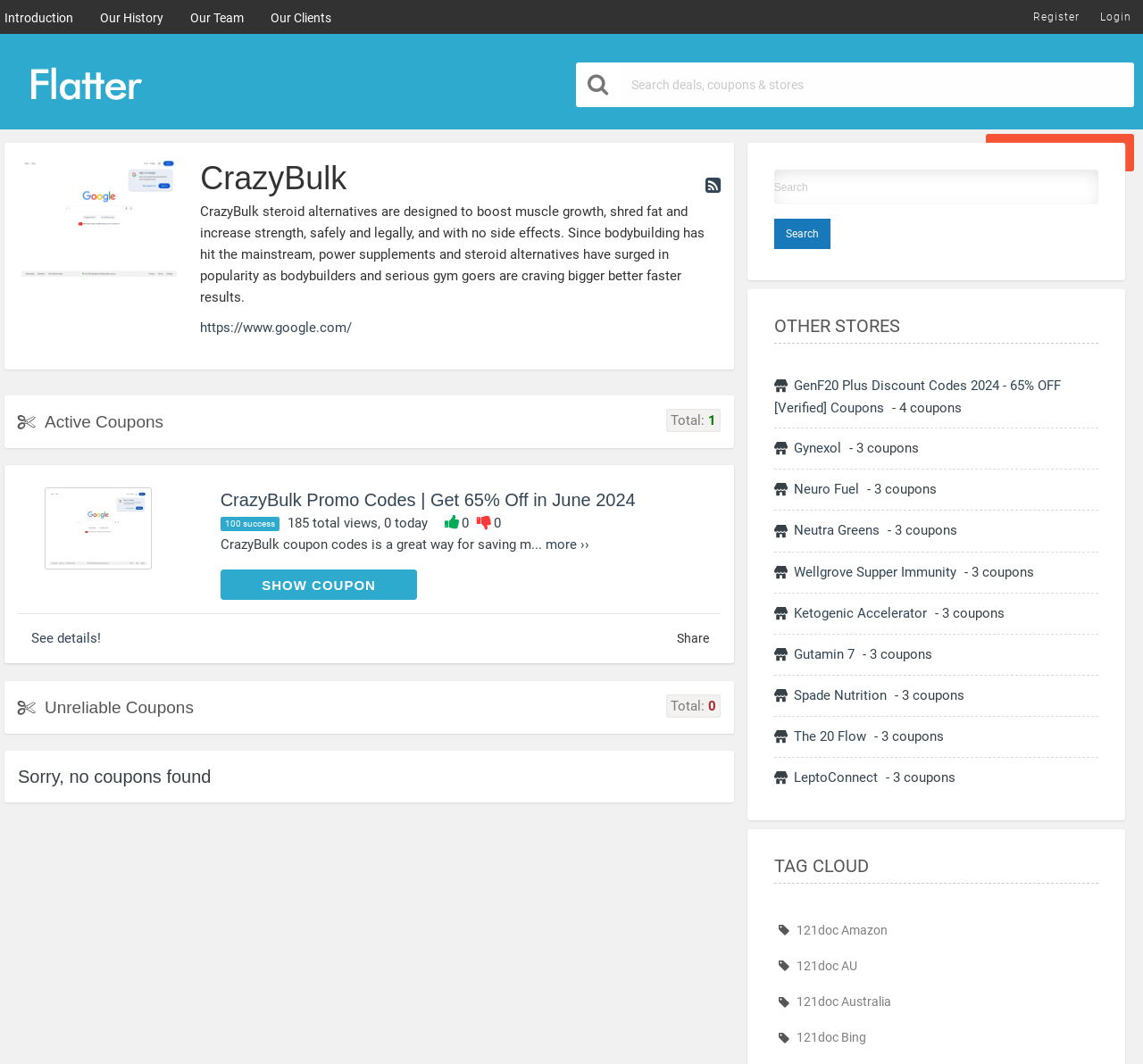Can users search for specific coupons?
Based on the visual content, answer with a single word or a brief phrase.

Yes